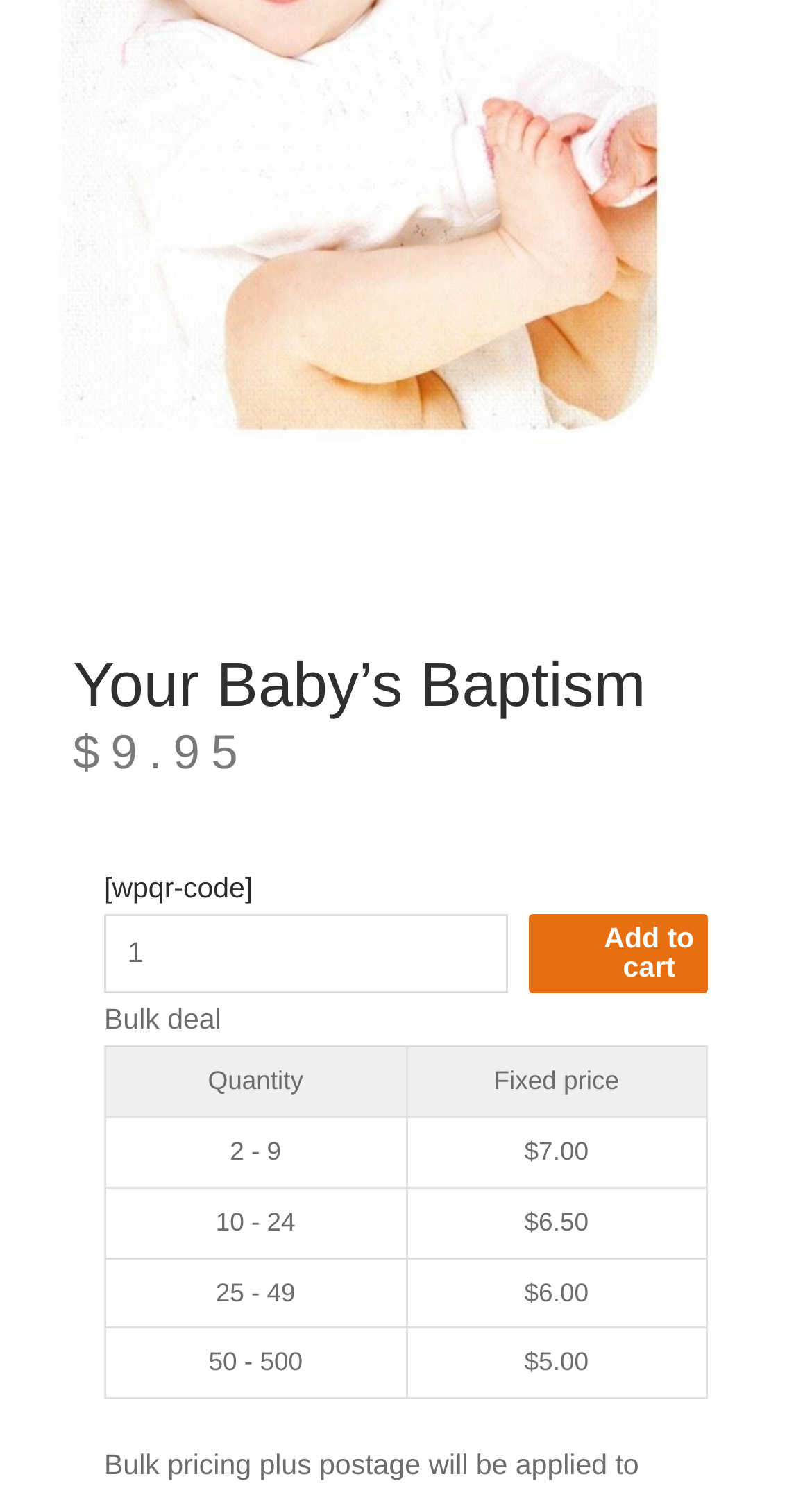Determine the bounding box for the HTML element described here: "title="More"". The coordinates should be given as [left, top, right, bottom] with each number being a float between 0 and 1.

None